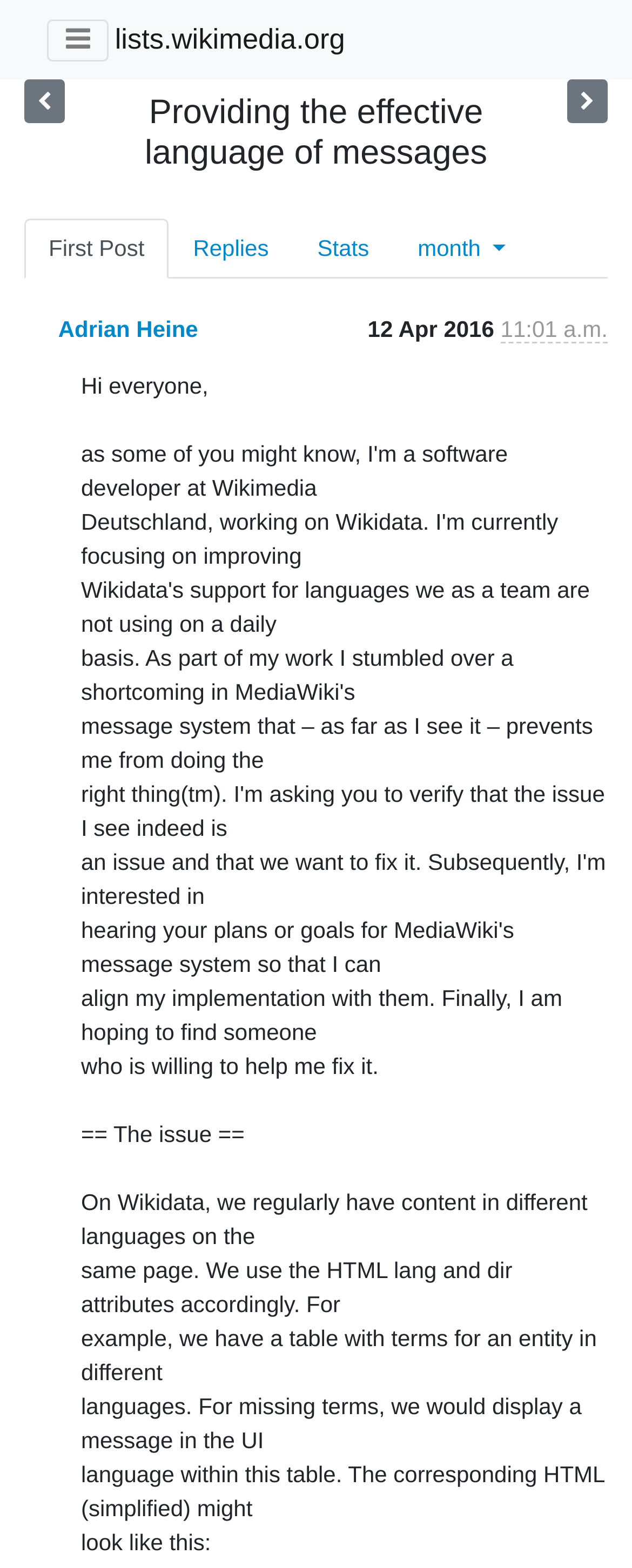What is the date of the first post?
Using the visual information, reply with a single word or short phrase.

12 Apr 2016